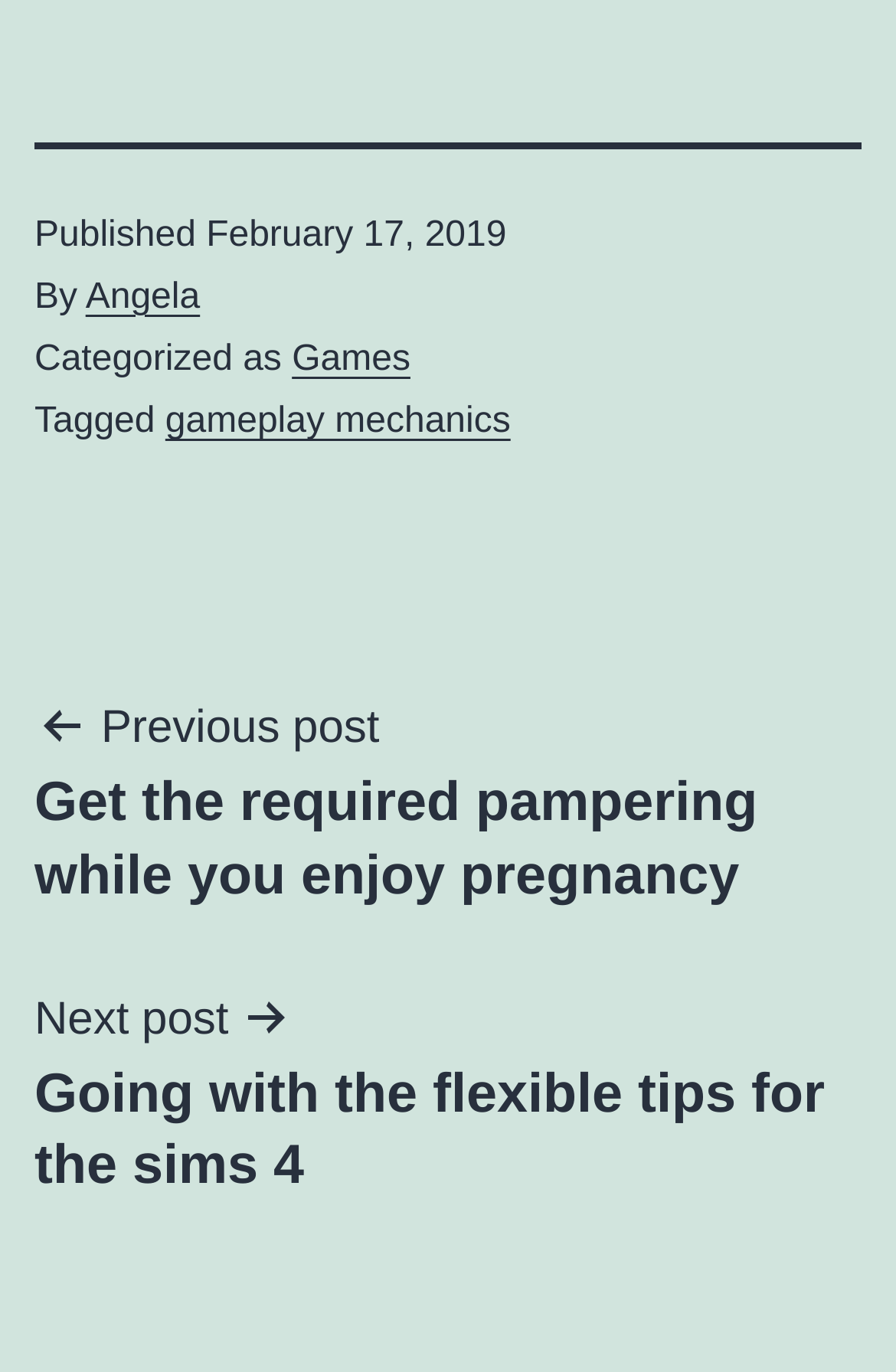Bounding box coordinates are given in the format (top-left x, top-left y, bottom-right x, bottom-right y). All values should be floating point numbers between 0 and 1. Provide the bounding box coordinate for the UI element described as: Angela

[0.095, 0.202, 0.223, 0.231]